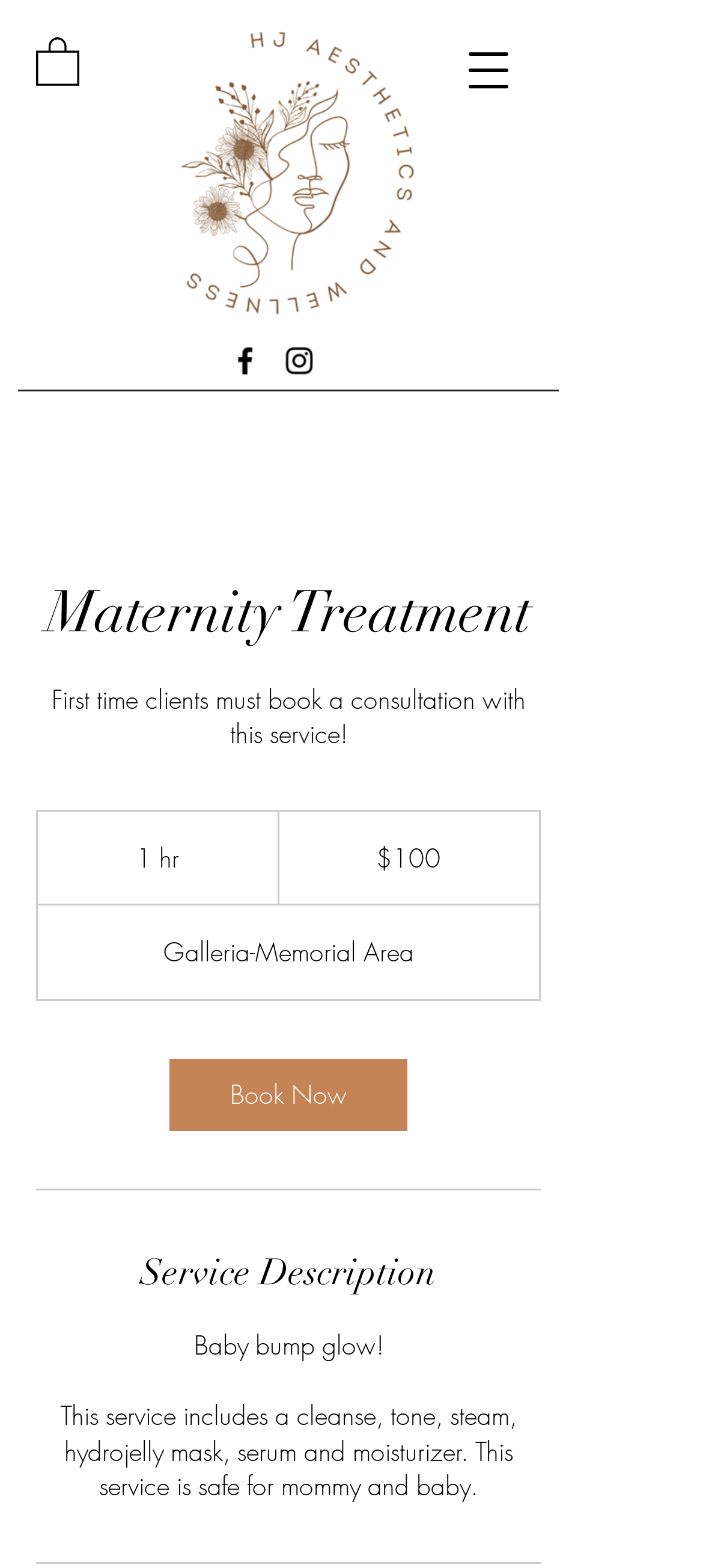Give an extensive and precise description of the webpage.

The webpage is about a maternity treatment service offered by House of Ja'Nae. At the top left, there is a logo of Aesthetic Beauty Salon & Spa, and next to it, a navigation menu button. Below the logo, there is a social bar with links to Facebook and Instagram.

The main content of the page is divided into sections. The first section has a heading "Maternity Treatment" and a subheading that informs first-time clients to book a consultation with this service. Below this, there is a description of the service duration, which is 1 hour, and the price, which is 100 US dollars. The location of the service, Galleria-Memorial Area, is also mentioned.

Underneath, there is a "Book Now" button. A horizontal separator line separates this section from the next one. The second section has a heading "Service Description" and a detailed description of the service, which includes a cleanse, tone, steam, hydrojelly mask, serum, and moisturizer, and is safe for both mommy and baby.